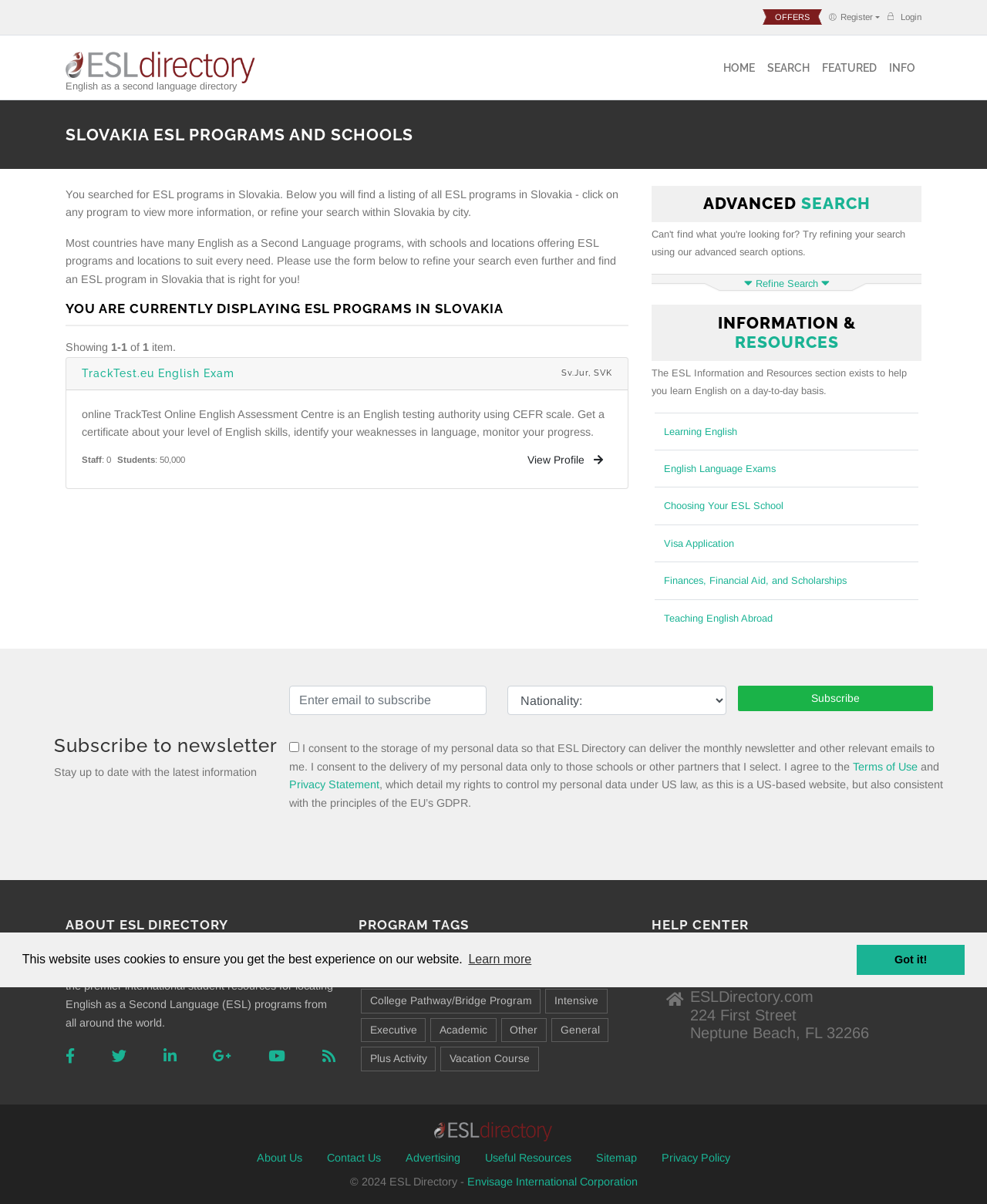What is the name of the website that provides the ESL Directory?
Could you answer the question in a detailed manner, providing as much information as possible?

The question is asking about the name of the website that provides the ESL Directory. From the webpage, we can see that there is a StaticText 'The ESL Directory, an MPOWER Financing website...' which provides the answer.